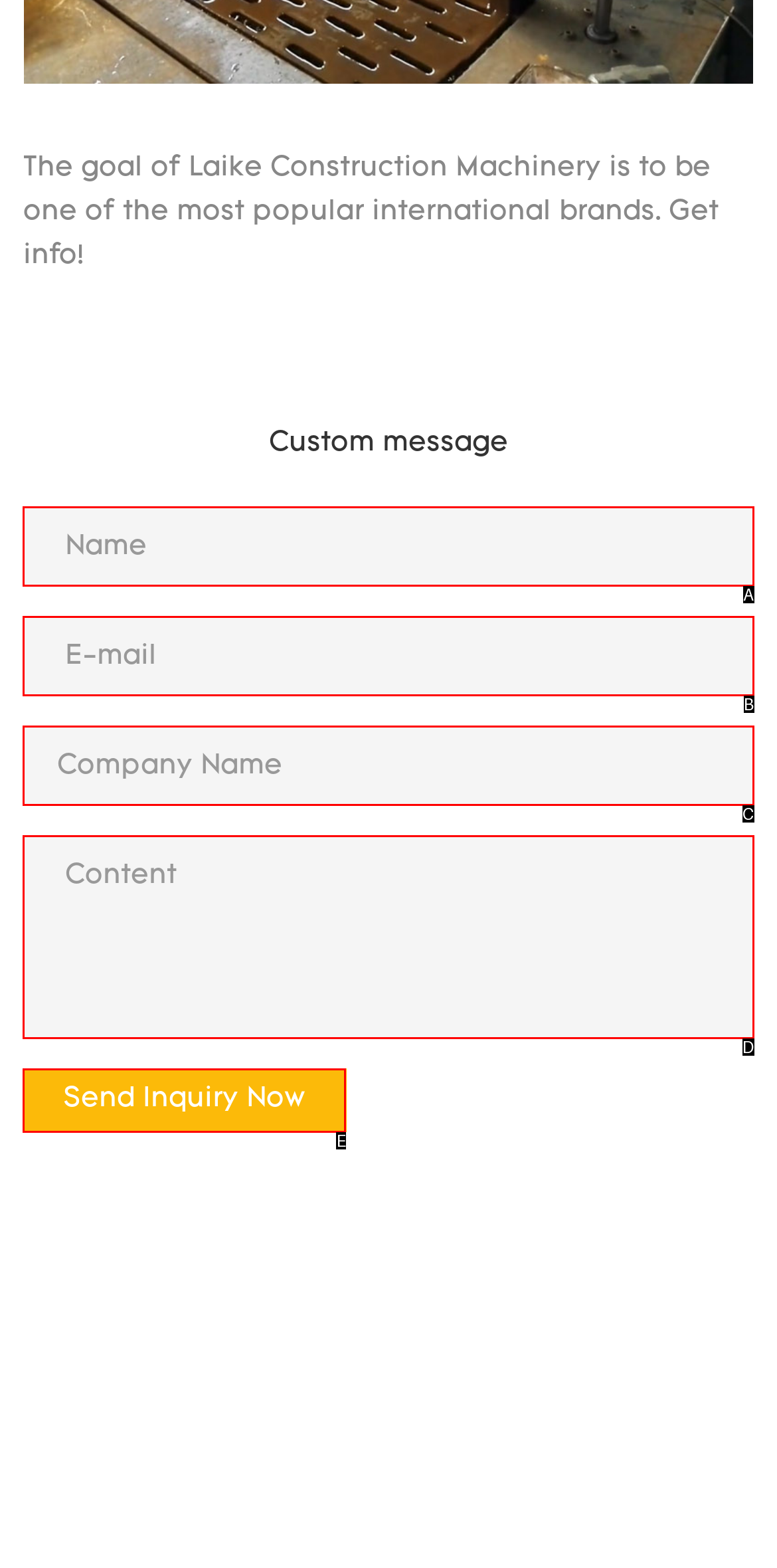Find the HTML element that suits the description: name="email" placeholder="E-mail"
Indicate your answer with the letter of the matching option from the choices provided.

B